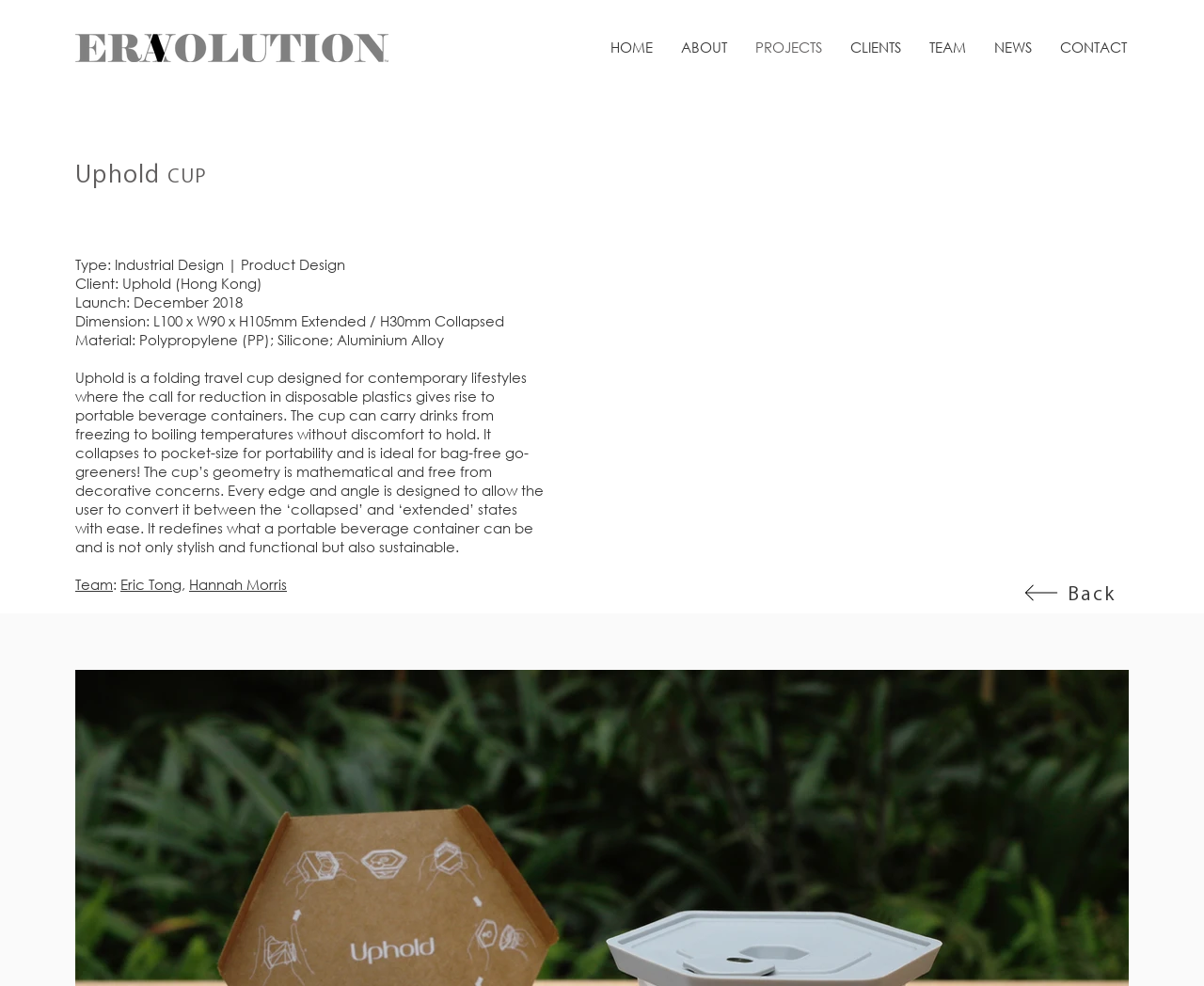Specify the bounding box coordinates of the element's area that should be clicked to execute the given instruction: "go back". The coordinates should be four float numbers between 0 and 1, i.e., [left, top, right, bottom].

[0.879, 0.582, 0.938, 0.62]